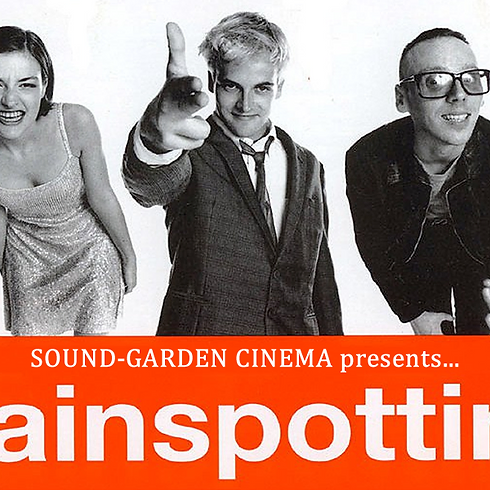What is the font size of 'Trainspotting' relative to 'SOUND-GARDEN CINEMA presents...'
Based on the screenshot, respond with a single word or phrase.

Larger